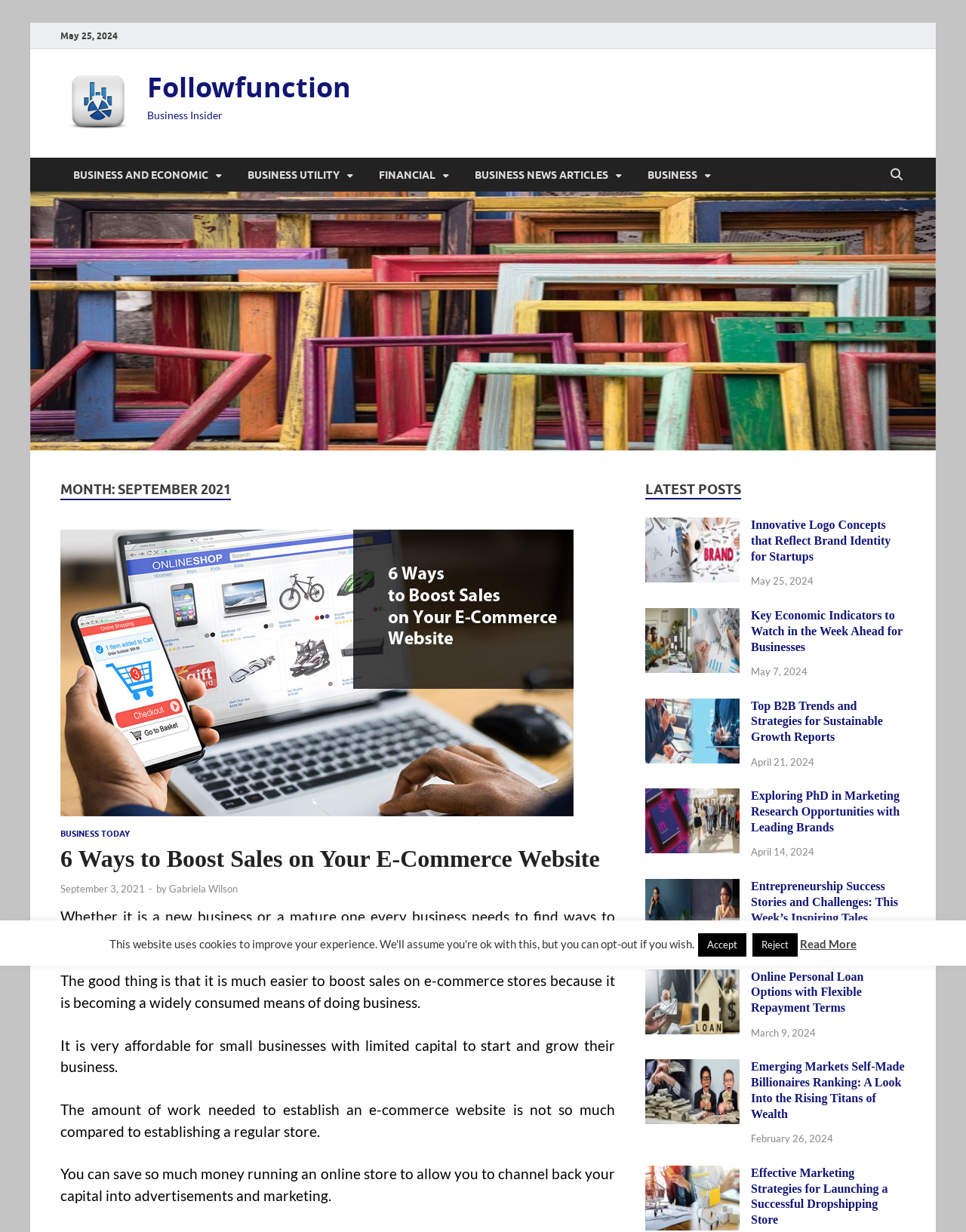Give a detailed account of the webpage's layout and content.

This webpage appears to be a blog or news website focused on business and economics. At the top, there is a header section with a title "September, 2021 | Followfunction" and a link to "Followfunction" with an accompanying image. Below this, there are several categories listed, including "BUSINESS AND ECONOMIC", "BUSINESS UTILITY", "FINANCIAL", "BUSINESS NEWS ARTICLES", and "BUSINESS", each with an icon.

The main content of the page is divided into two sections. On the left, there is a section with a heading "MONTH: SEPTEMBER 2021" and a link to an article titled "6 Ways to Boost Sales on Your E-Commerce Website" with an accompanying image. Below this, there is a brief summary of the article and information about the author, Gabriela Wilson.

On the right, there is a section with a heading "LATEST POSTS" that lists several articles with their titles, images, and publication dates. The articles are related to business and economics, with topics such as logo concepts, economic indicators, B2B trends, and entrepreneurship success stories. Each article has a link to read more.

At the bottom of the page, there are two buttons, "Accept" and "Reject", and a link to "Read More".